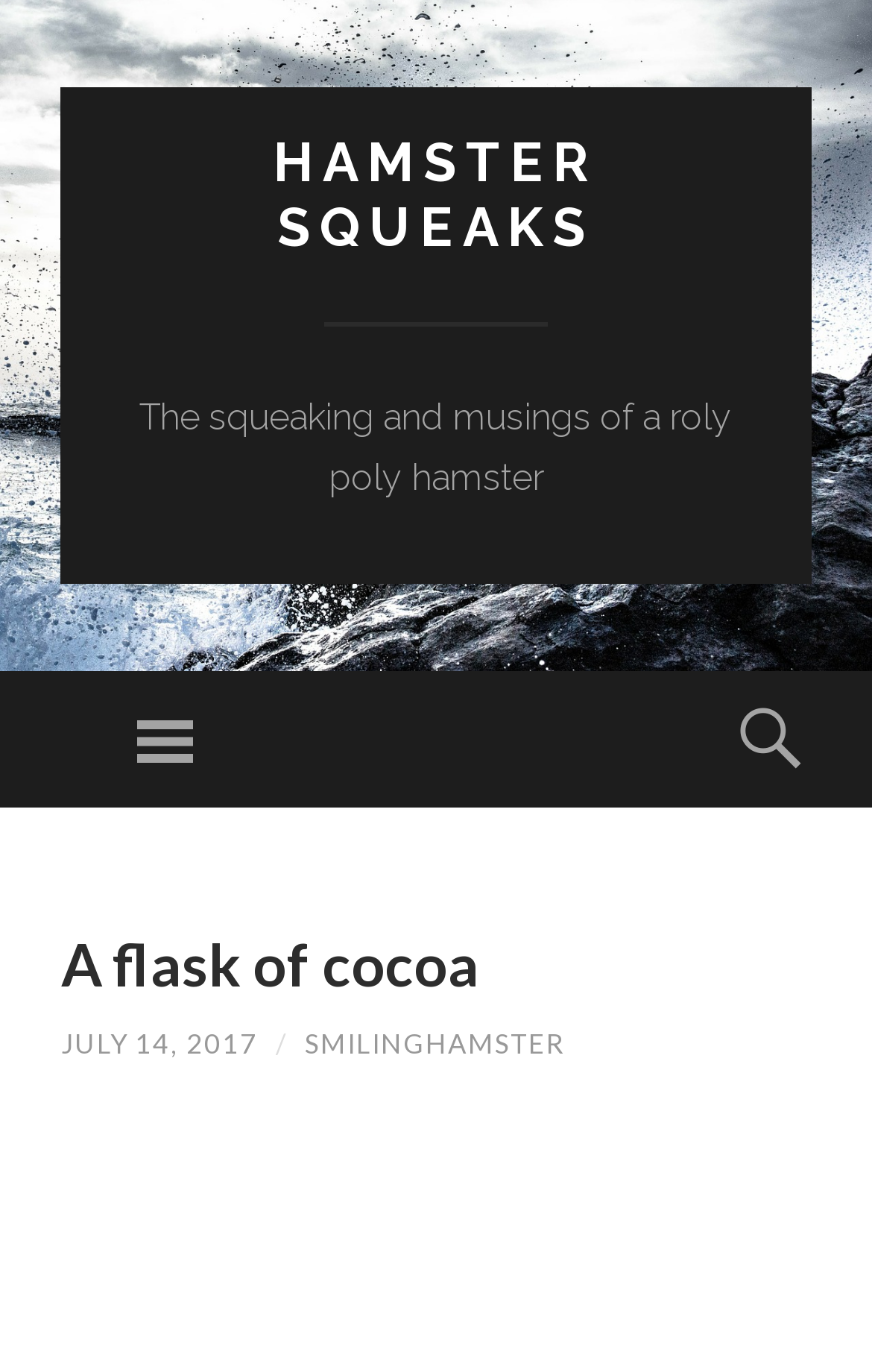What is the text of the second heading? Look at the image and give a one-word or short phrase answer.

The squeaking and musings of a roly poly hamster